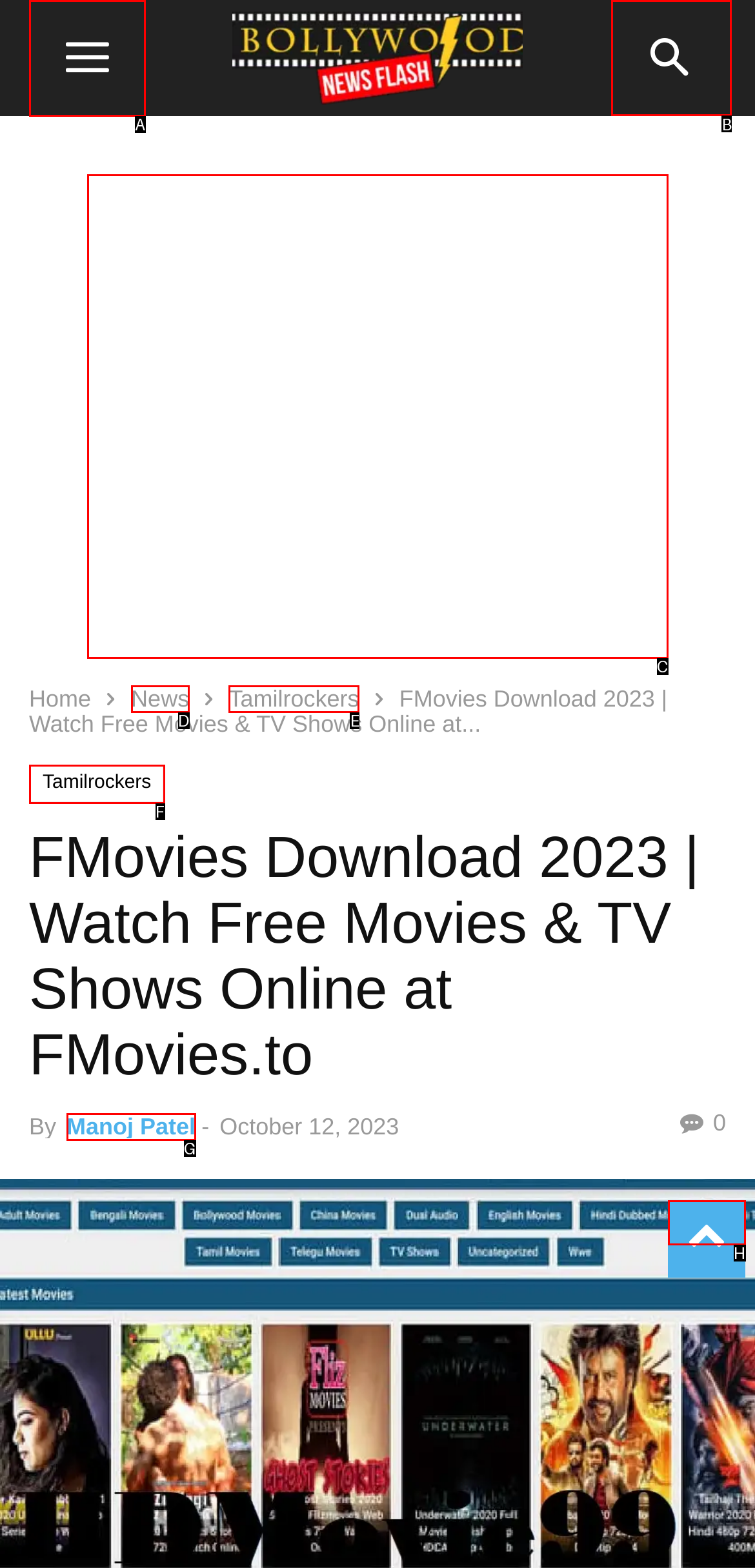Choose the letter of the UI element necessary for this task: search for movies
Answer with the correct letter.

B